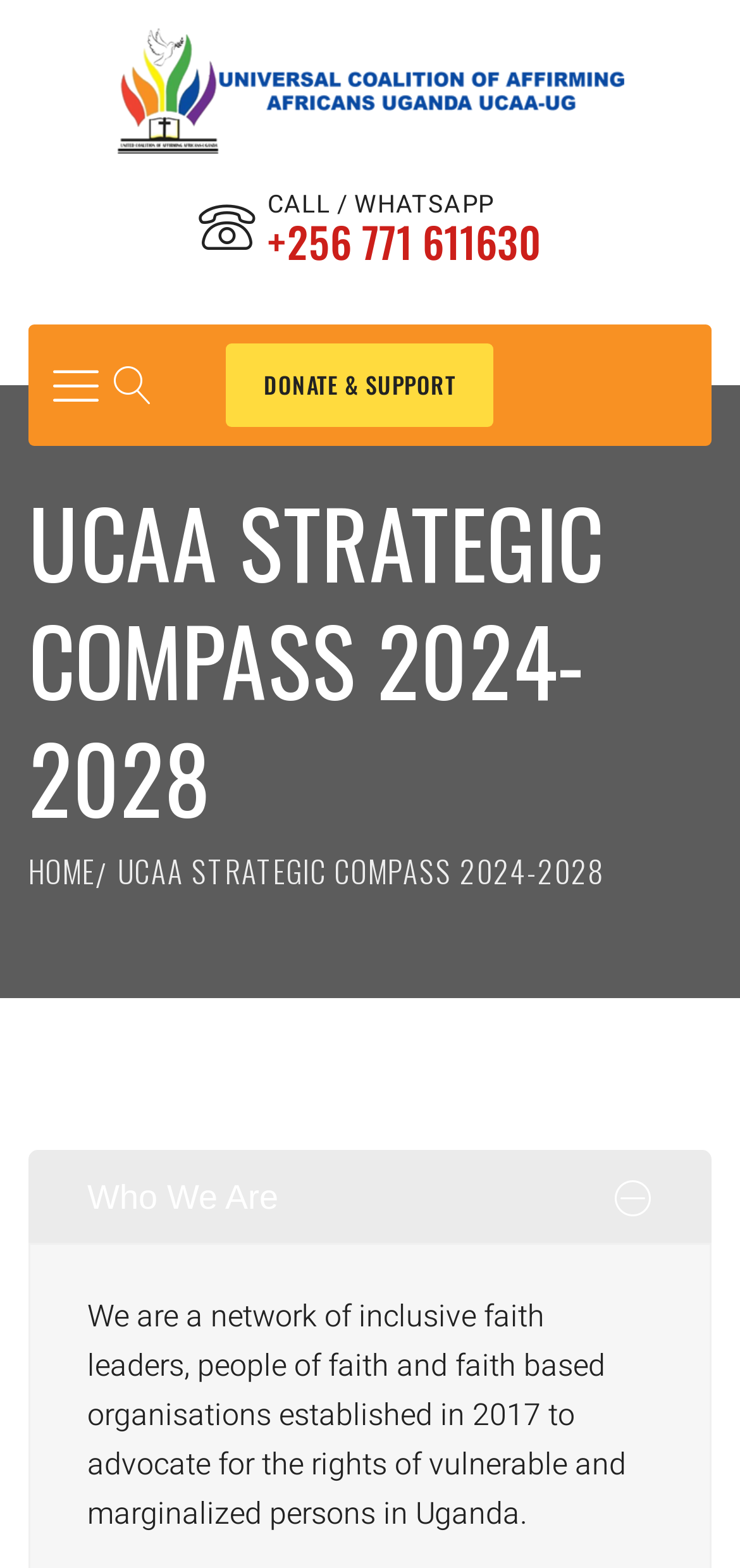Could you please study the image and provide a detailed answer to the question:
How can one support the organization?

I found a link element with the text 'DONATE & SUPPORT', which suggests that one way to support the organization is by donating.